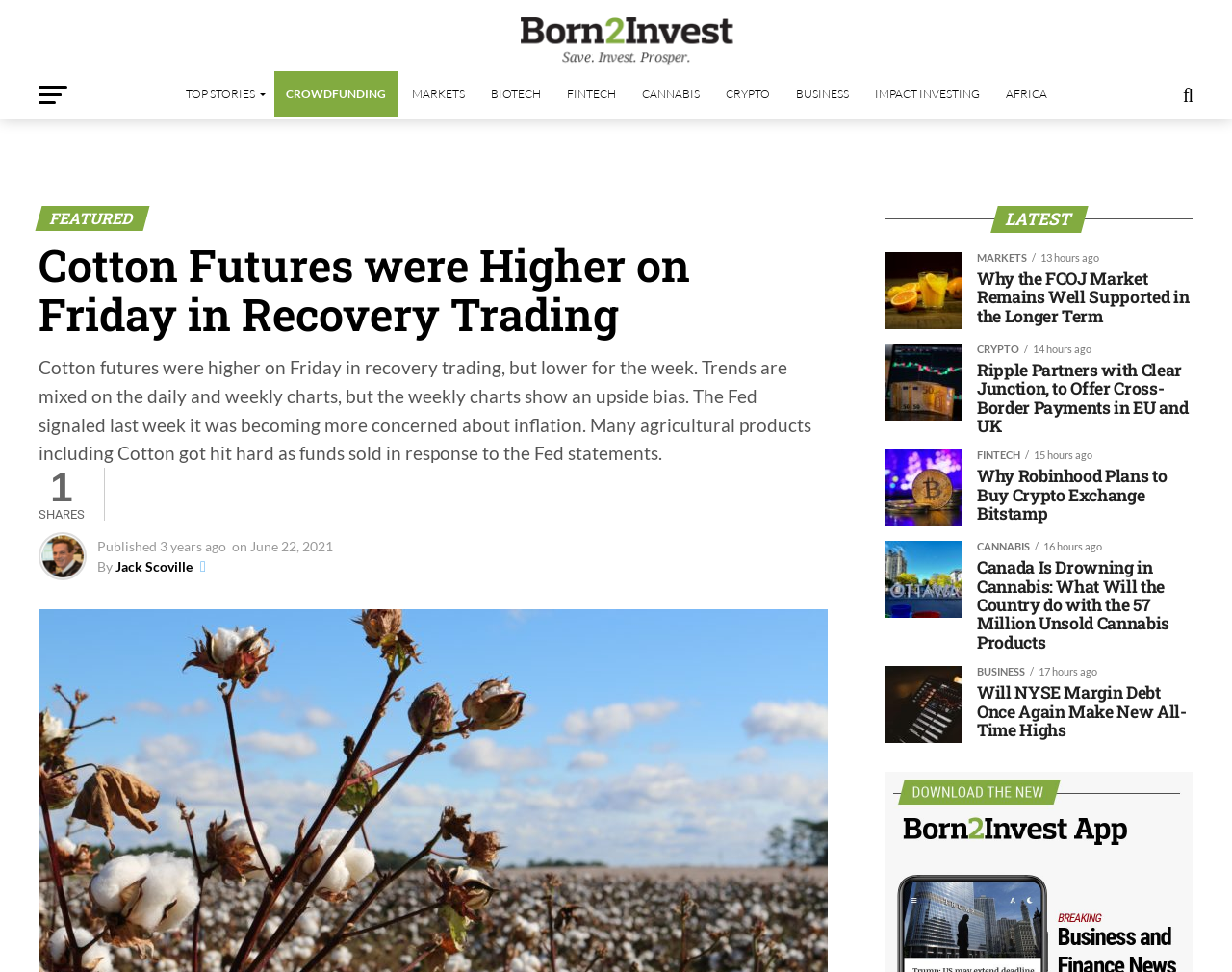Carefully examine the image and provide an in-depth answer to the question: How many shares does the featured article have?

The featured article has 1 share, which is indicated by the text '1' and 'SHARES' below the article title.